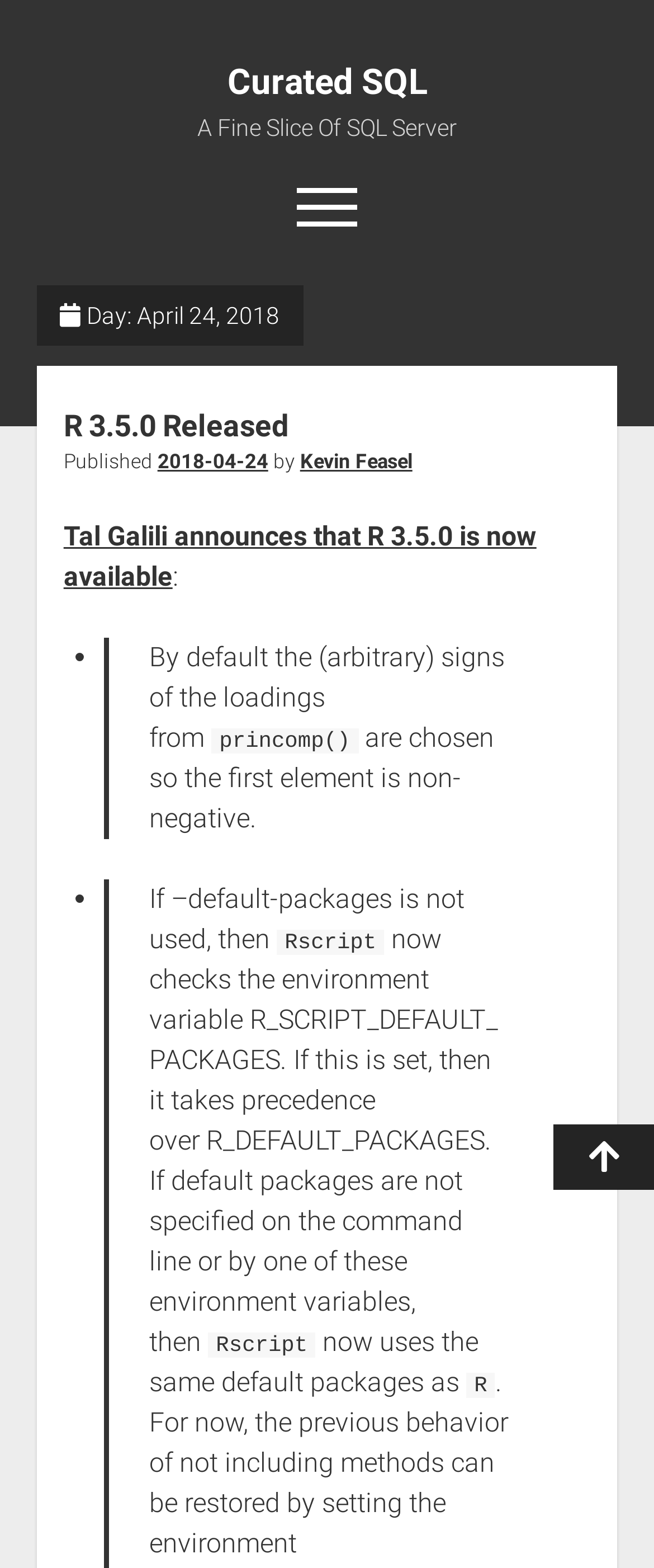Determine the heading of the webpage and extract its text content.

Day: April 24, 2018